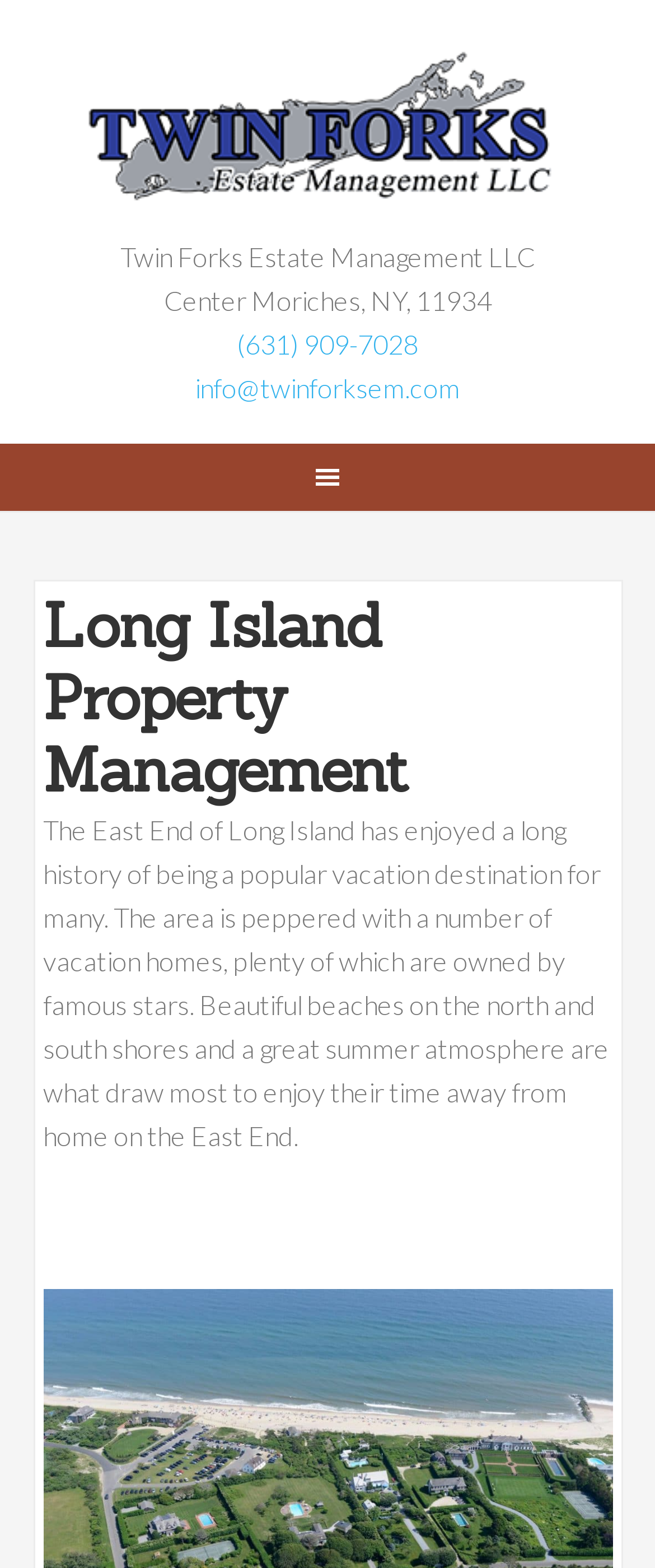Offer a thorough description of the webpage.

The webpage is about Long Island property management, specifically Twin Forks Estate Management. At the top, there is a link to Twin Forks Estate Management, followed by the company's name and address, Center Moriches, NY, 11934. Next to the address, there is a phone number, (631) 909-7028, and an email address, info@twinforksem.com.

Below this section, there is a main navigation menu. The main content of the page is headed by a title, "Long Island Property Management", which is followed by a paragraph of text. This text describes Long Island as a popular vacation destination, known for its beautiful beaches and summer atmosphere. The area is home to many vacation homes, some of which are owned by famous stars.